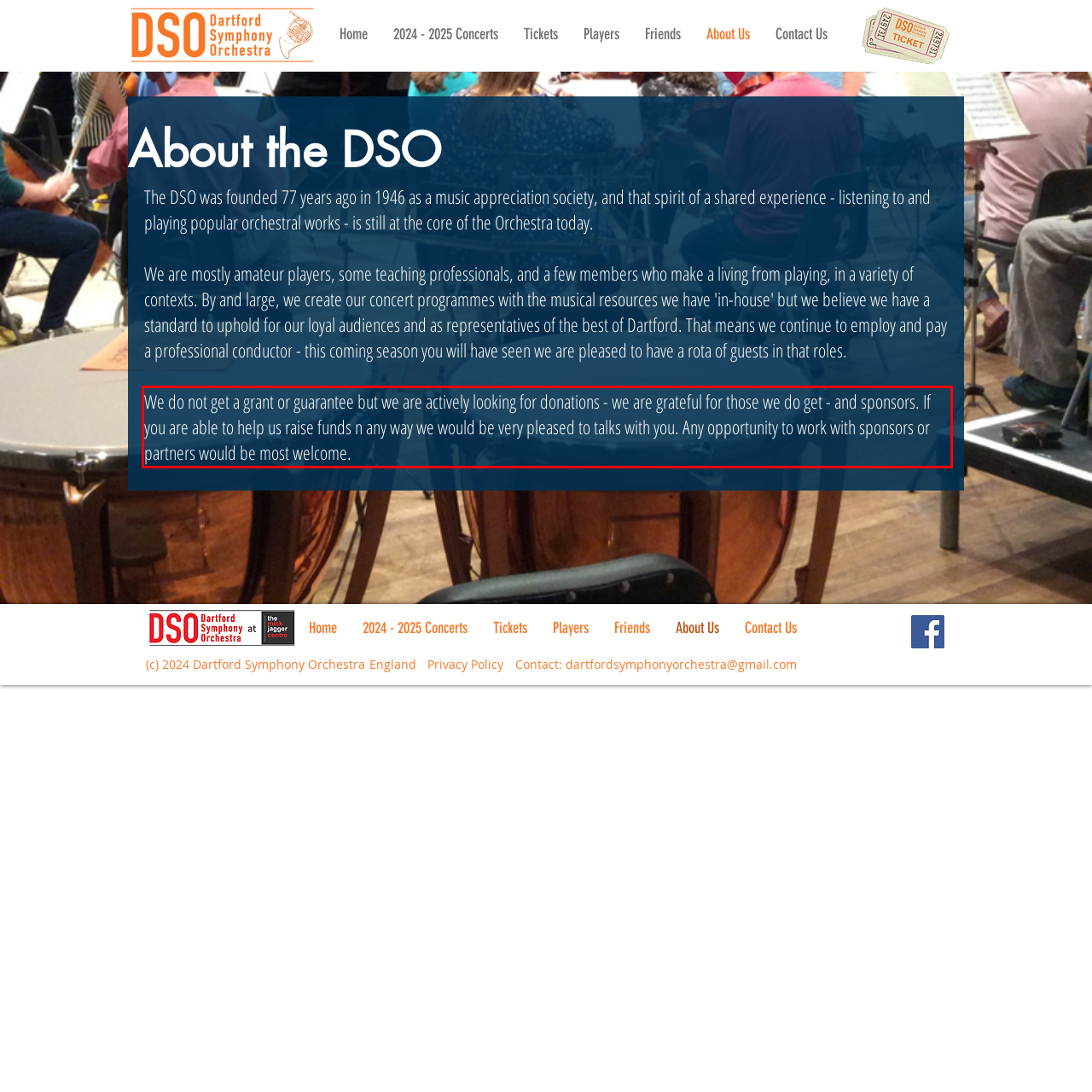Identify the text inside the red bounding box on the provided webpage screenshot by performing OCR.

We do not get a grant or guarantee but we are actively looking for donations - we are grateful for those we do get - and sponsors. If you are able to help us raise funds n any way we would be very pleased to talks with you. Any opportunity to work with sponsors or partners would be most welcome.